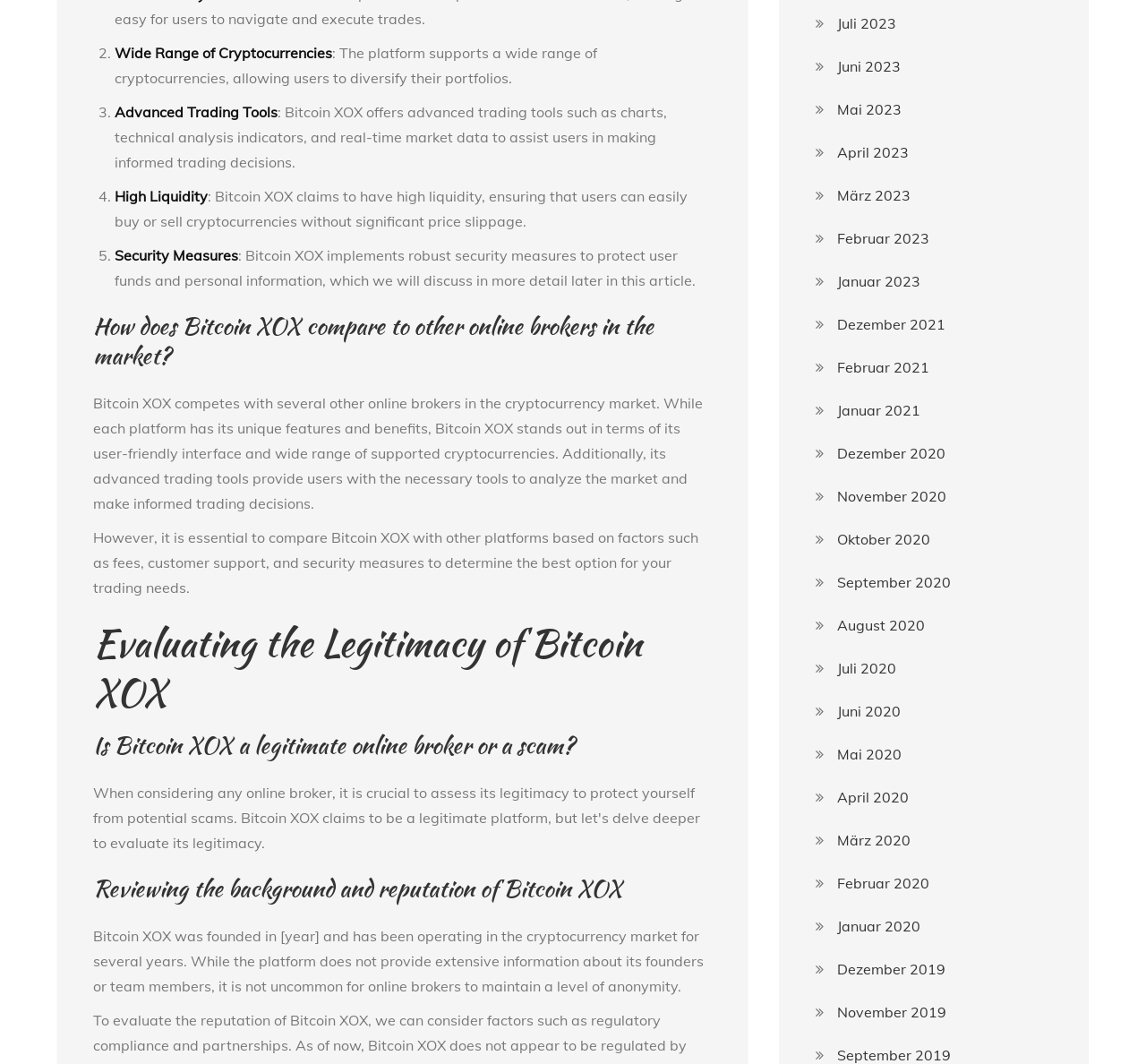Can you provide the bounding box coordinates for the element that should be clicked to implement the instruction: "Click on 'Juli 2023'"?

[0.731, 0.01, 0.782, 0.033]